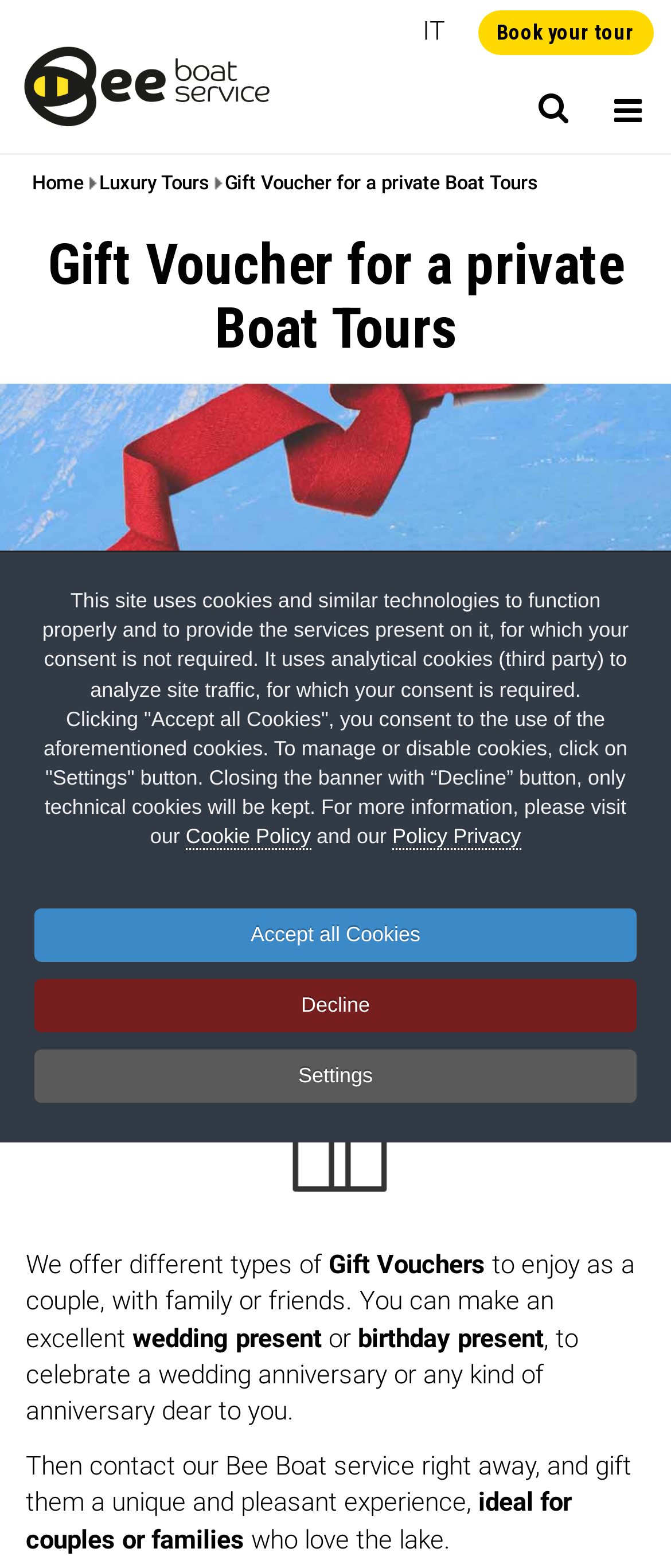Find the bounding box coordinates of the area that needs to be clicked in order to achieve the following instruction: "Click on the 'Back to services' link". The coordinates should be specified as four float numbers between 0 and 1, i.e., [left, top, right, bottom].

[0.026, 0.623, 0.315, 0.639]